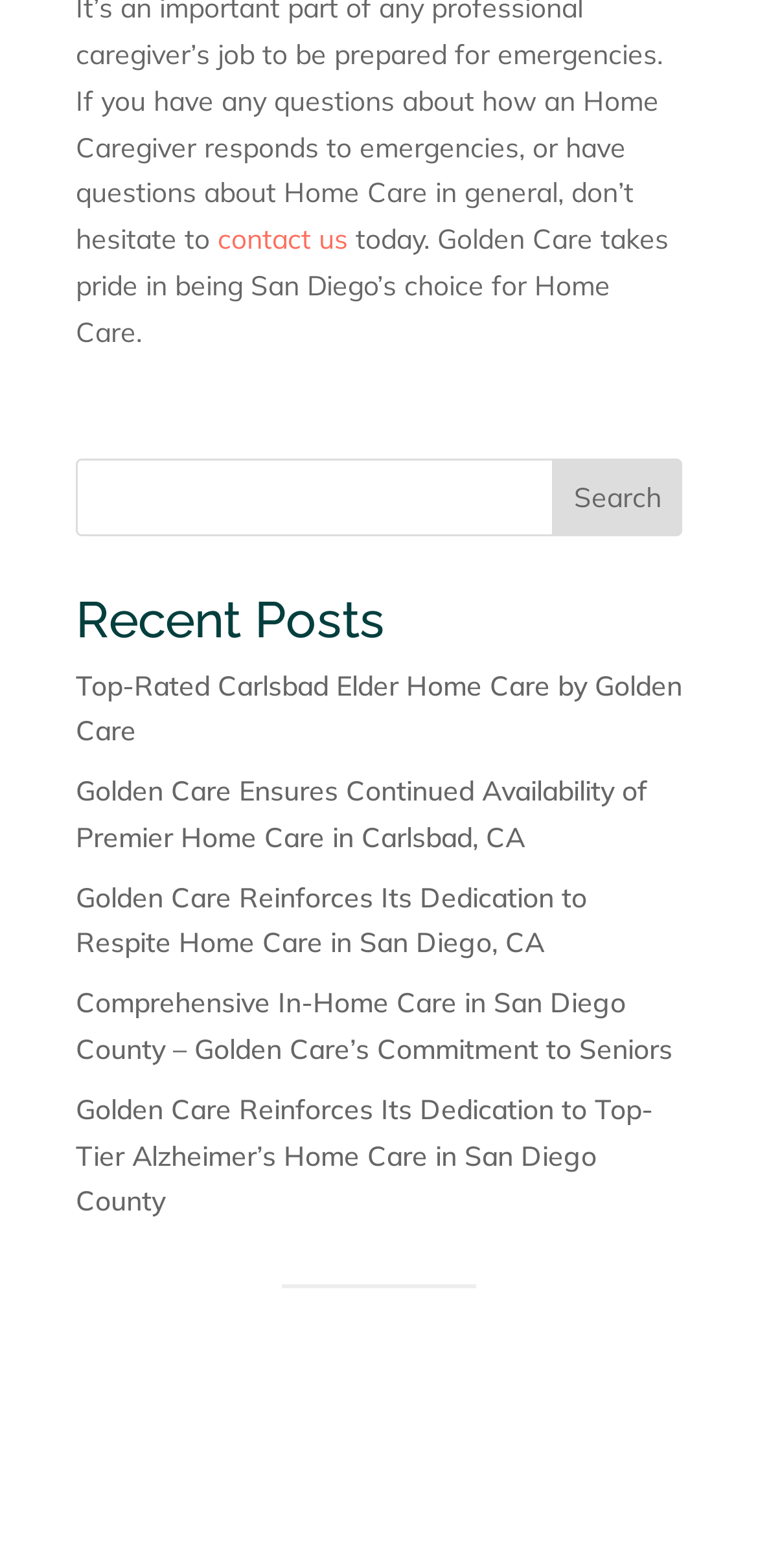Find the bounding box coordinates of the clickable area that will achieve the following instruction: "Go to Screen Shots".

None